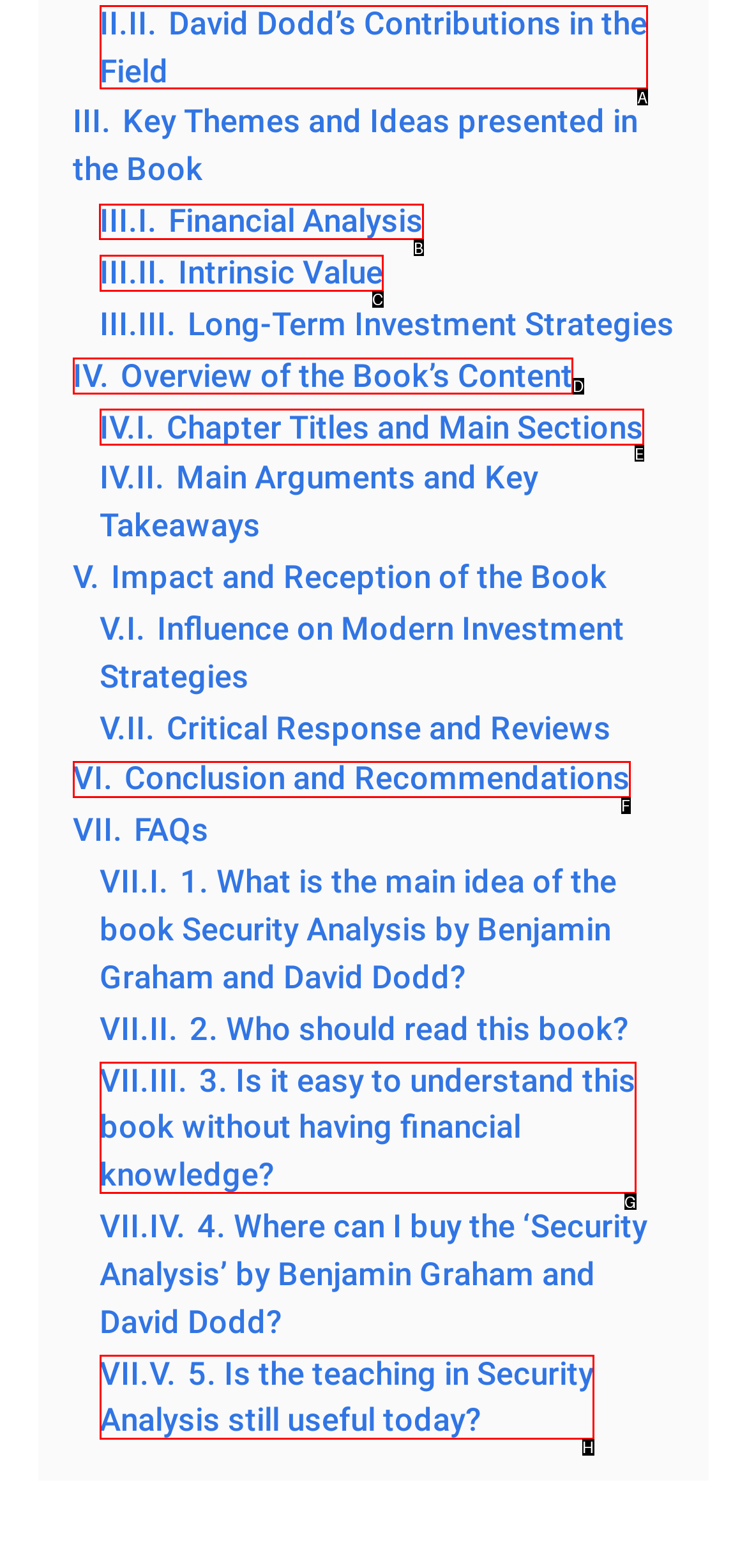Select the letter of the UI element that matches this task: Read about Financial Analysis
Provide the answer as the letter of the correct choice.

B